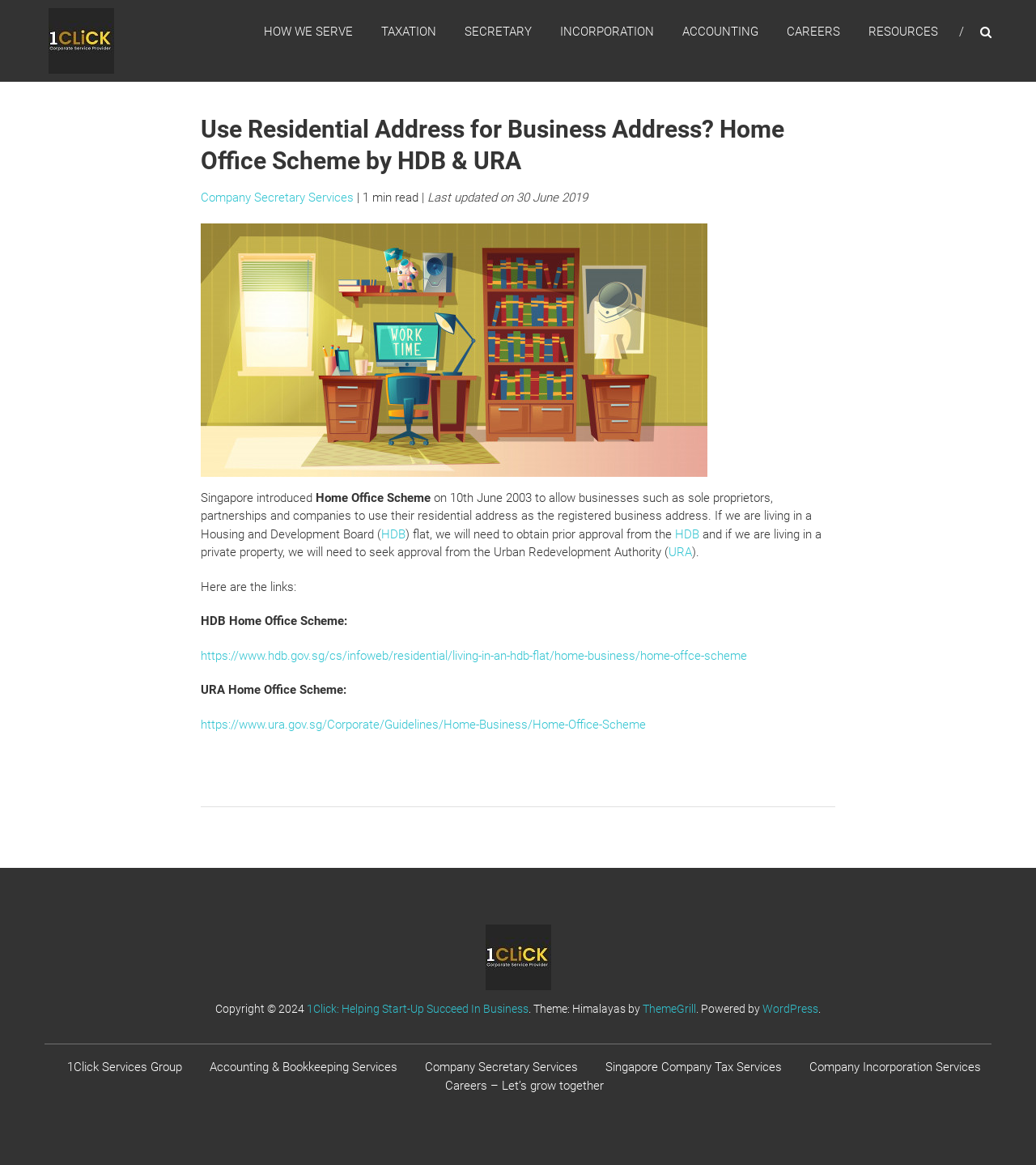Please specify the bounding box coordinates of the region to click in order to perform the following instruction: "Read about 'Home Office Scheme by HDB & URA'".

[0.194, 0.097, 0.806, 0.151]